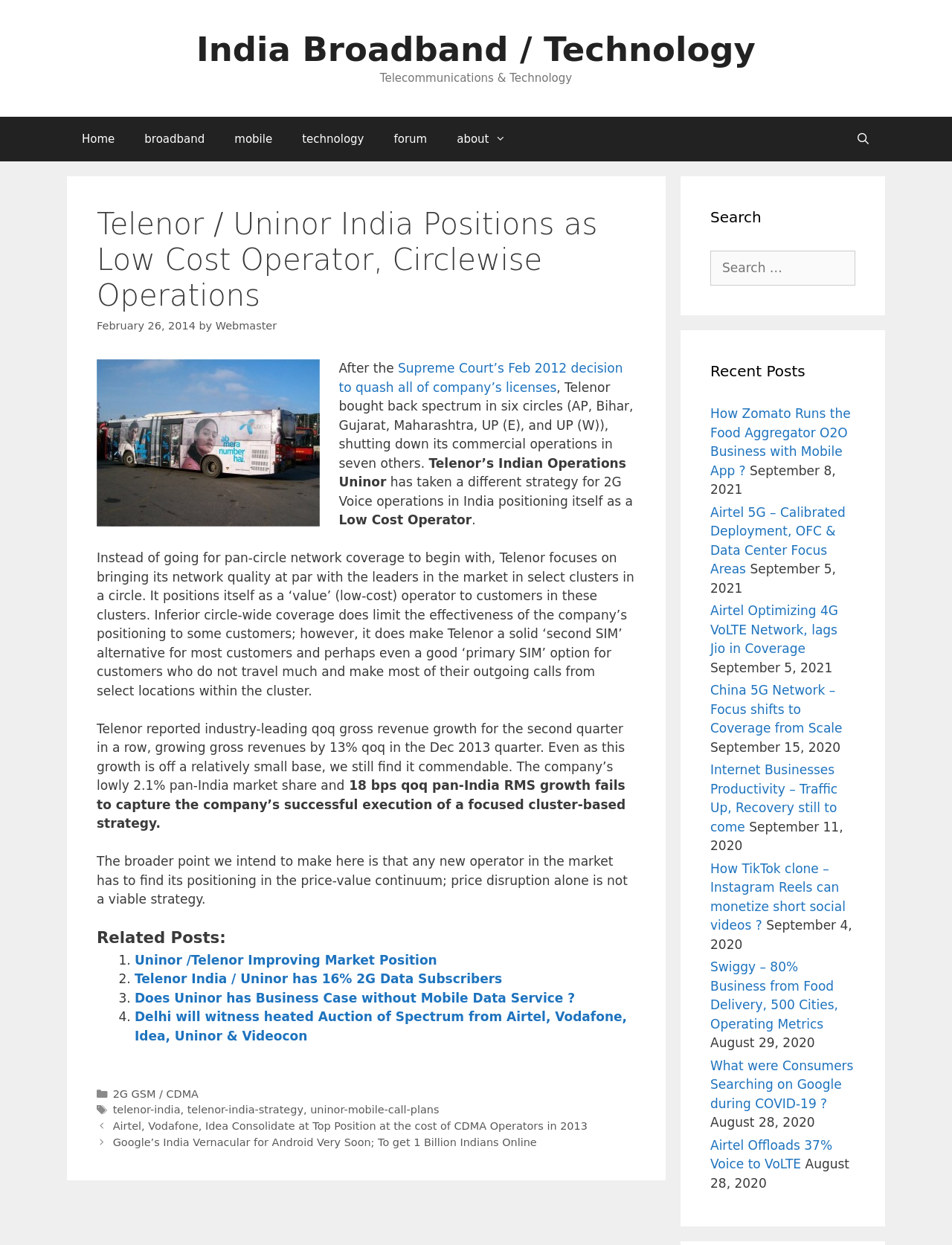Extract the main heading from the webpage content.

Telenor / Uninor India Positions as Low Cost Operator, Circlewise Operations